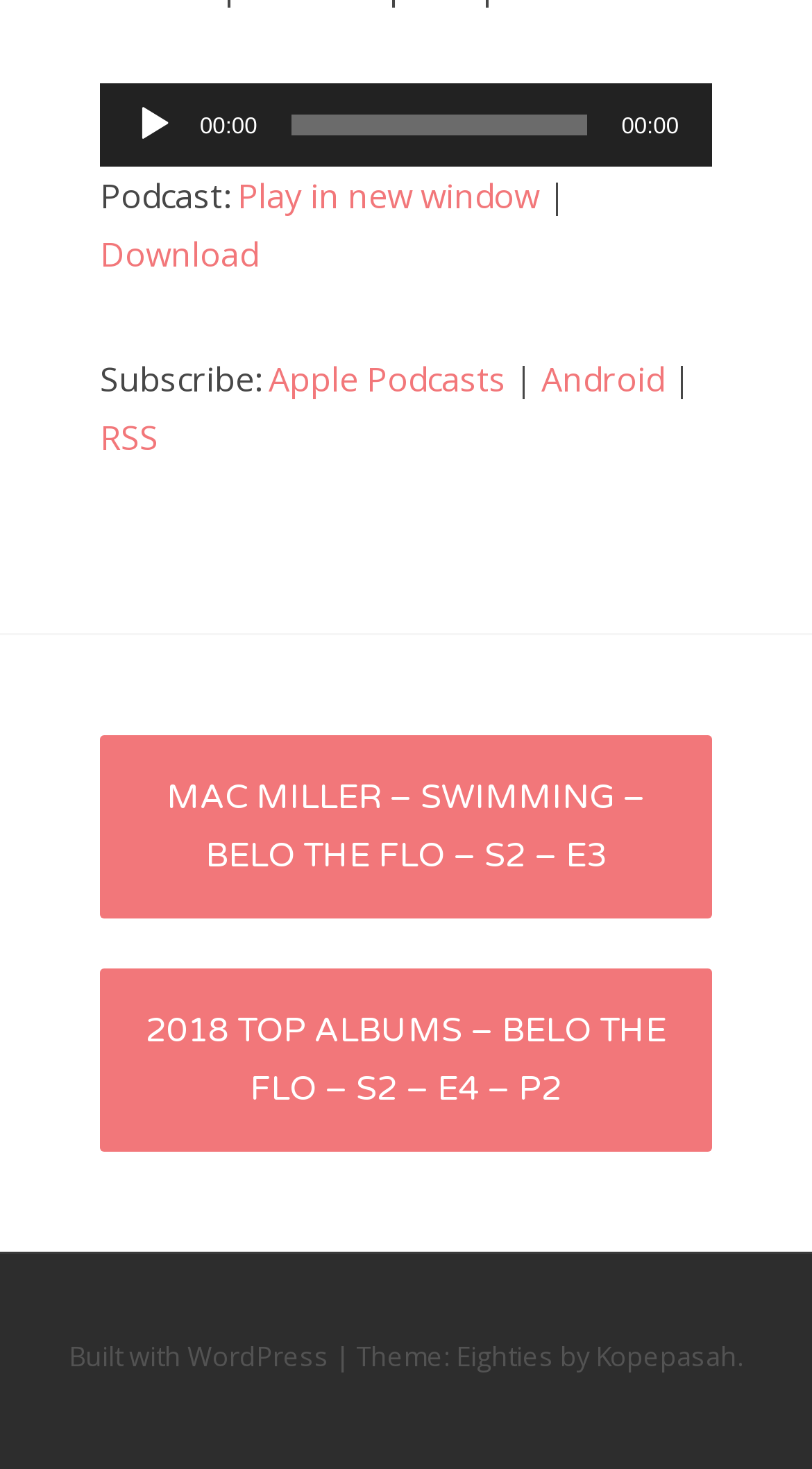Select the bounding box coordinates of the element I need to click to carry out the following instruction: "Play the audio".

[0.164, 0.071, 0.215, 0.099]